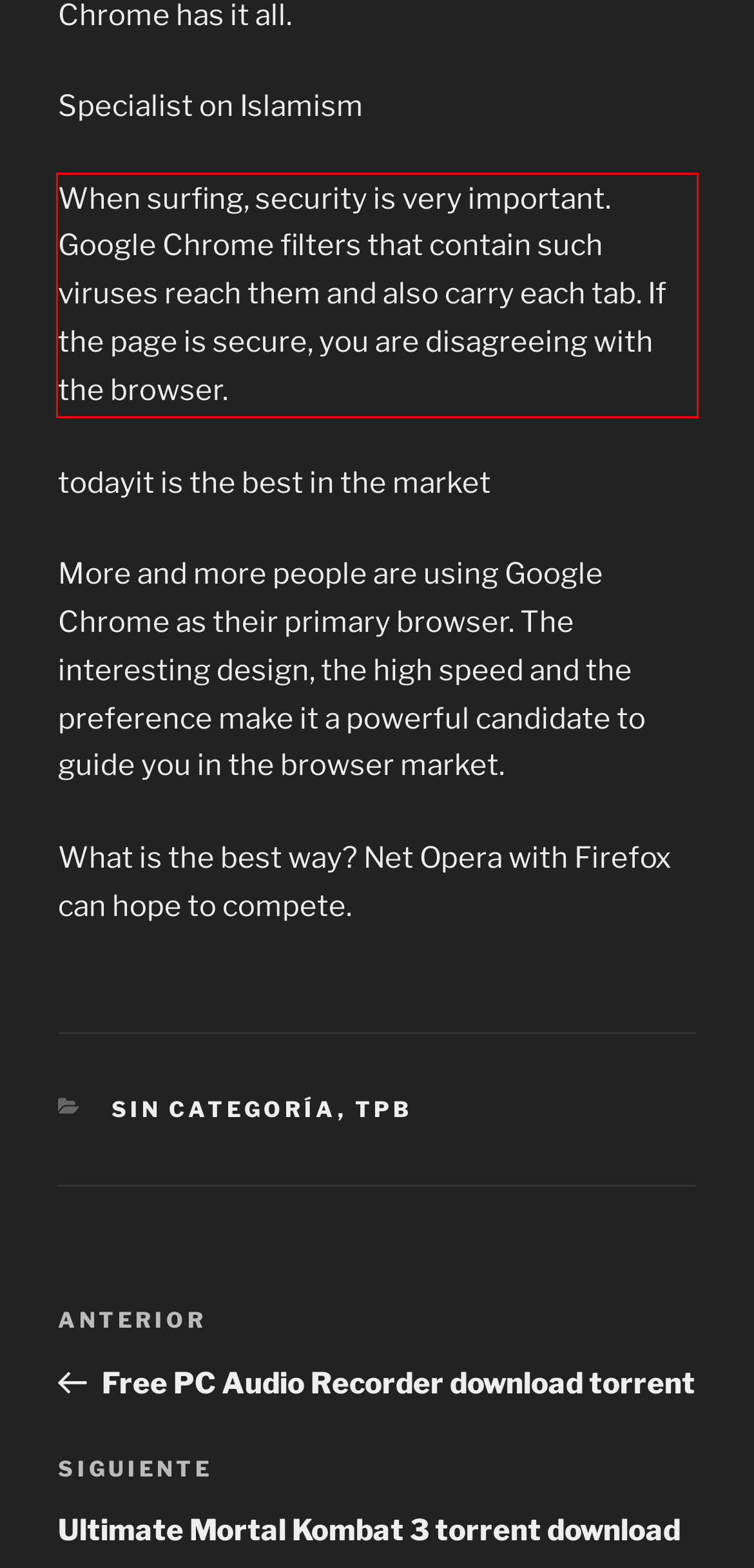Observe the screenshot of the webpage that includes a red rectangle bounding box. Conduct OCR on the content inside this red bounding box and generate the text.

When surfing, security is very important. Google Chrome filters that contain such viruses reach them and also carry each tab. If the page is secure, you are disagreeing with the browser.